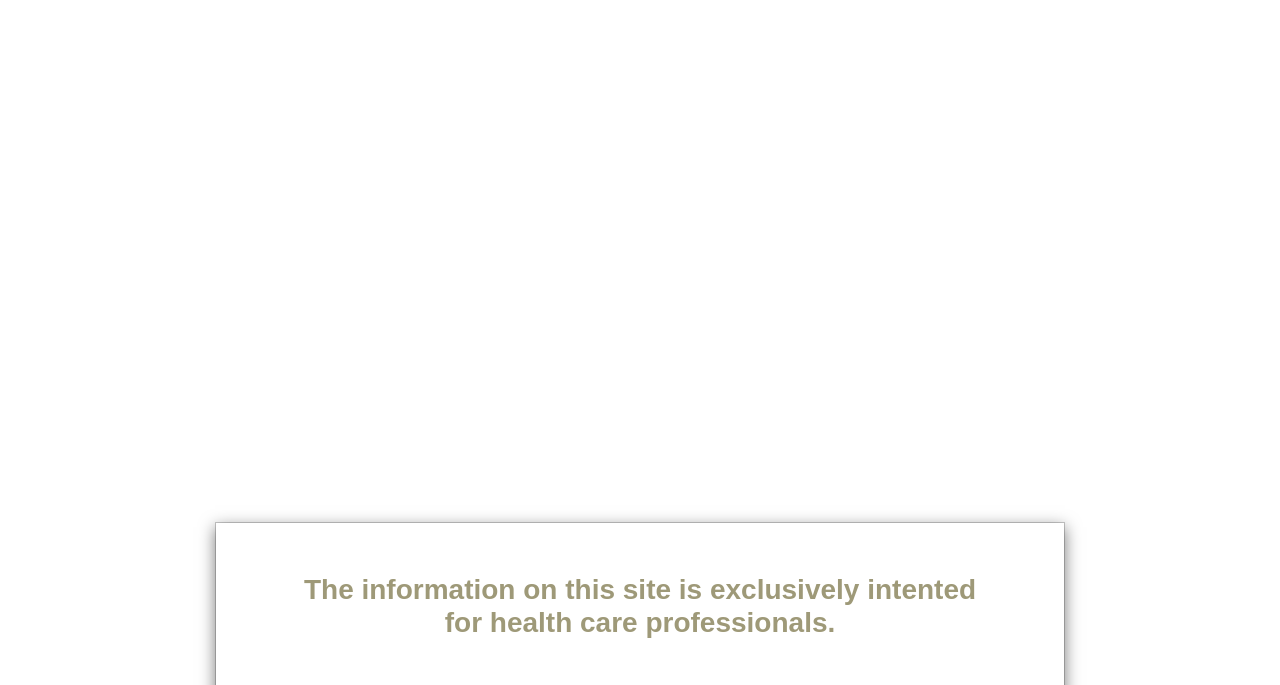Specify the bounding box coordinates of the area to click in order to execute this command: 'Go to the home page'. The coordinates should consist of four float numbers ranging from 0 to 1, and should be formatted as [left, top, right, bottom].

[0.043, 0.119, 0.254, 0.142]